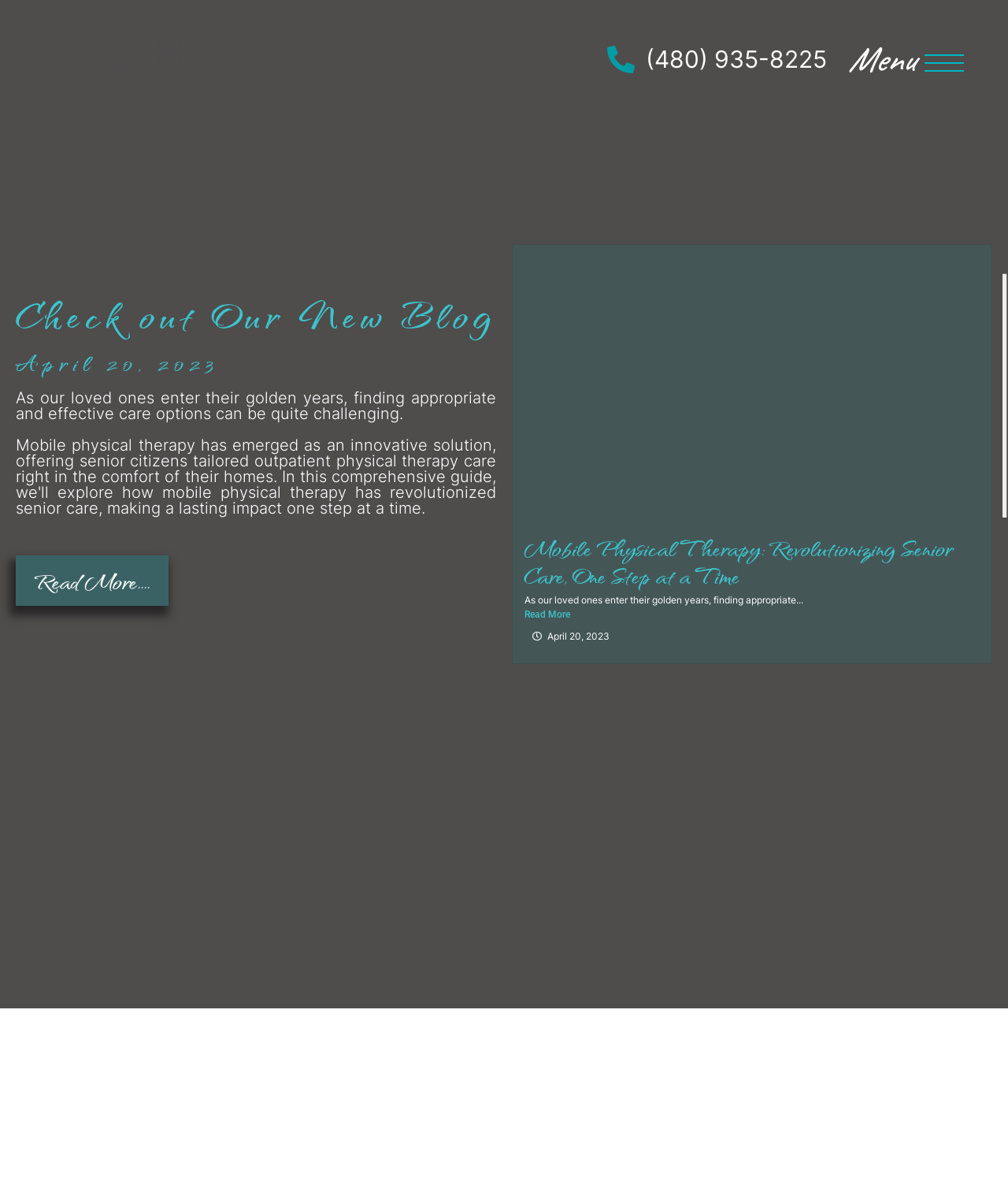What is the title of the blog post?
Refer to the screenshot and respond with a concise word or phrase.

Mobile Physical Therapy: Revolutionizing Senior Care, One Step at a Time